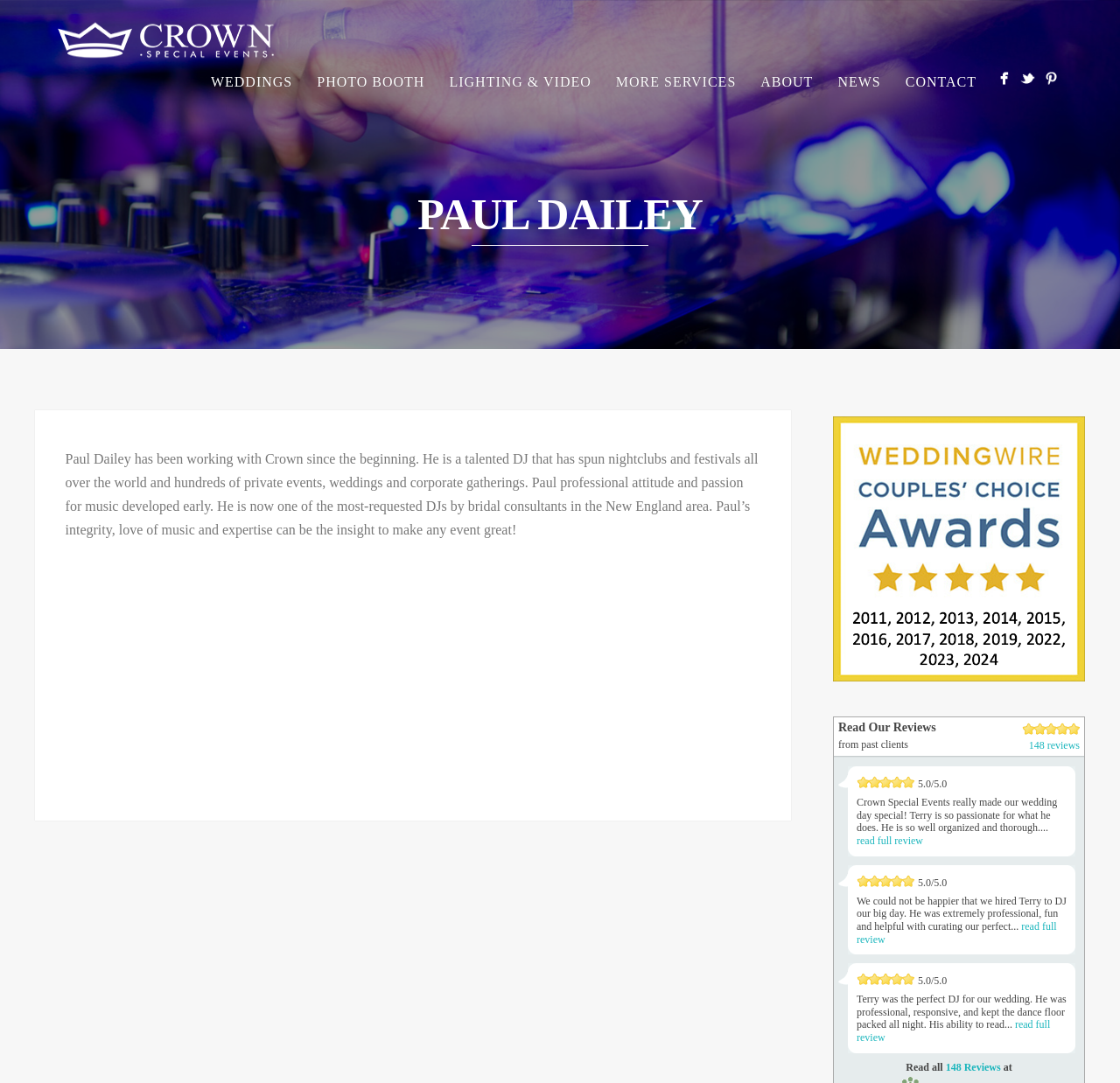Summarize the webpage with a detailed and informative caption.

The webpage is about Paul Dailey, a DJ associated with Crown Special Events, specializing in wedding events in NH and Boston. At the top, there is a logo image with a link to Crown Special Events, accompanied by a text link with the same name. Below this, there are five main navigation links: WEDDINGS, PHOTO BOOTH, LIGHTING & VIDEO, MORE SERVICES, and ABOUT, followed by NEWS and CONTACT links.

On the left side, there is a large heading "PAUL DAILEY" and a brief bio describing Paul's experience and expertise as a DJ. Below this, there is a block of text detailing Paul's professional attitude, passion for music, and his popularity among bridal consultants in the New England area.

On the right side, there is a section dedicated to reviews from past clients. It starts with a "Read Our Reviews" heading and a link to 148 reviews. Below this, there are three review snippets with ratings, each accompanied by a "read full review" link. The reviews praise Paul's professionalism, organization, and ability to keep the dance floor packed.

At the bottom of the reviews section, there is a "Read all" link and a "148 Reviews" link, with a mention of the reviews being from past clients.